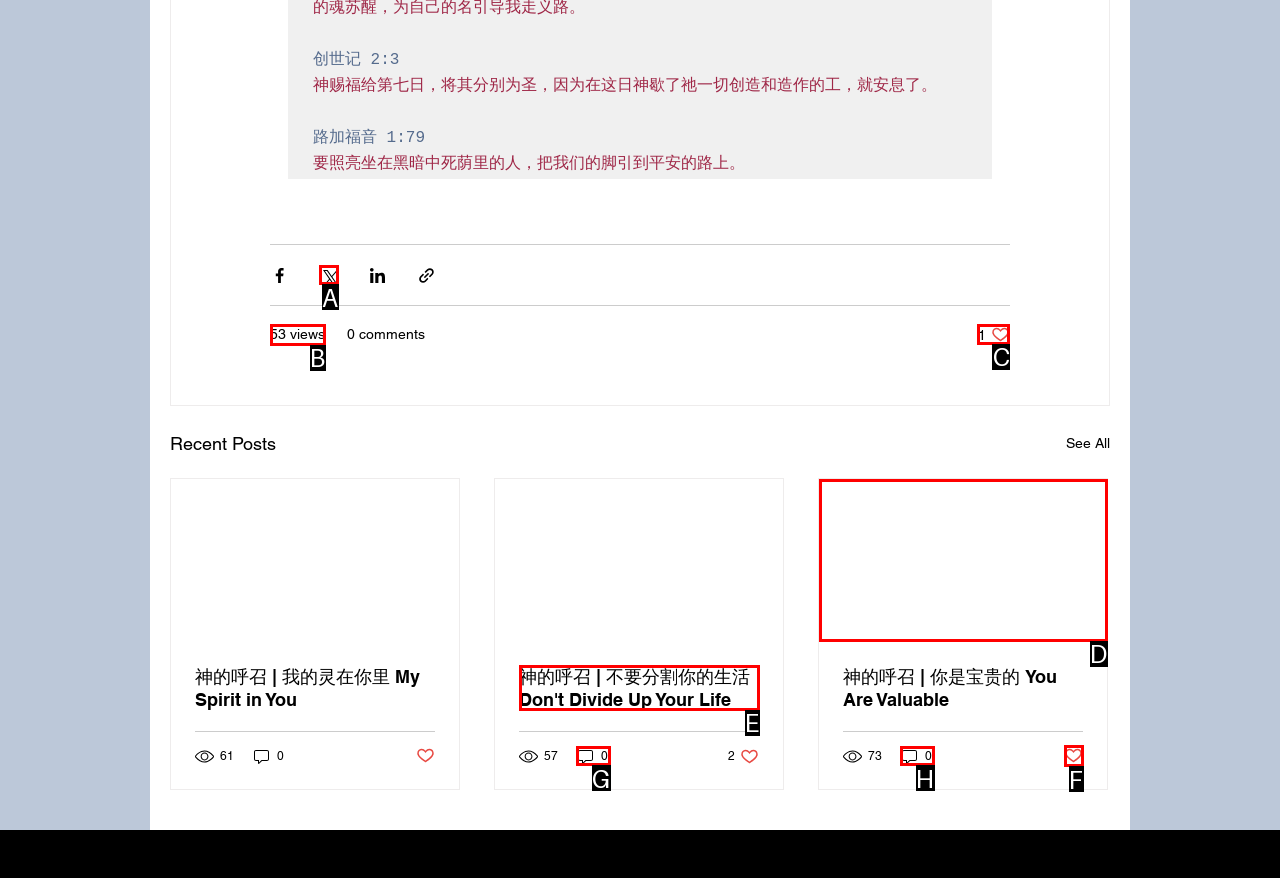Which lettered option should be clicked to perform the following task: Like the post
Respond with the letter of the appropriate option.

C